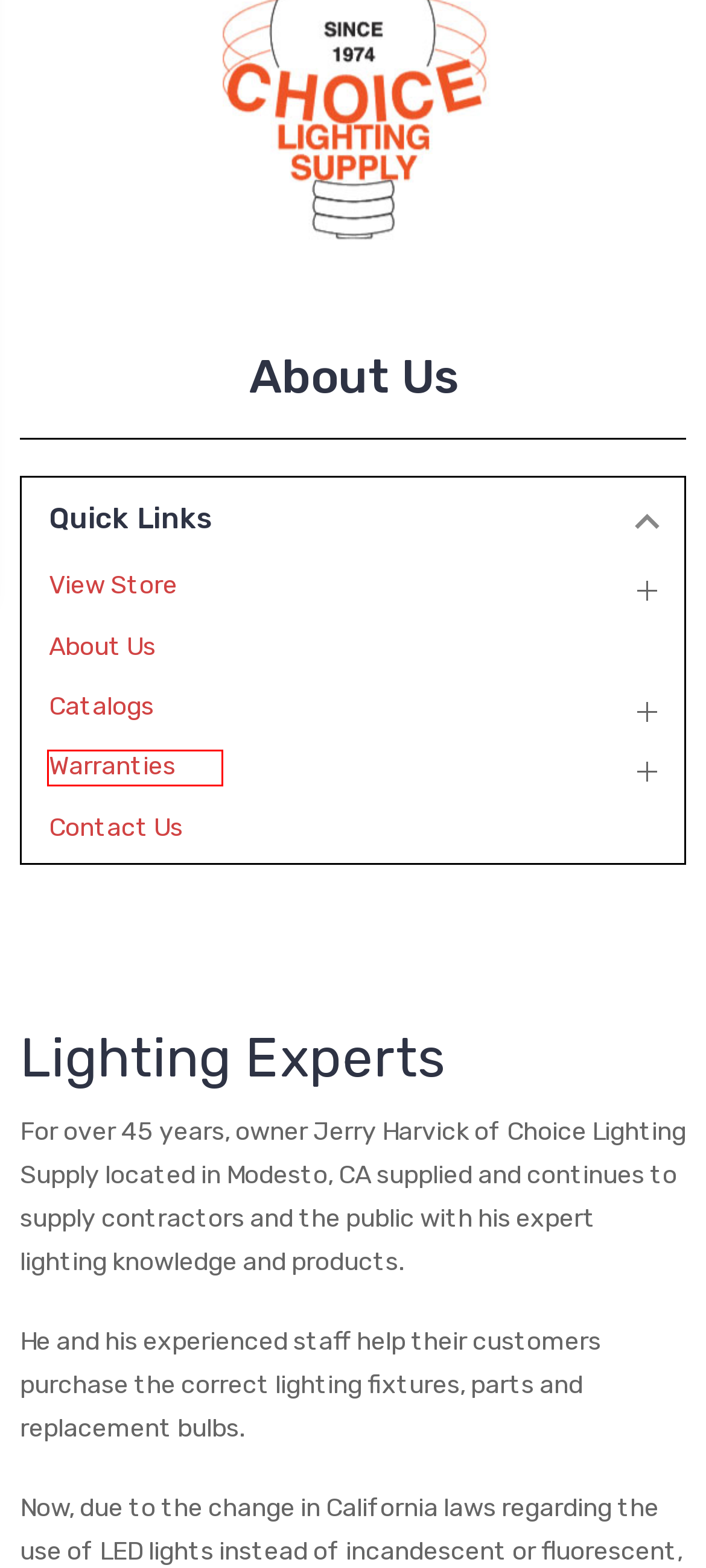You are looking at a screenshot of a webpage with a red bounding box around an element. Determine the best matching webpage description for the new webpage resulting from clicking the element in the red bounding box. Here are the descriptions:
A. Warranties
B. Catalogs
C. Outdoor commercial lighting - Page 1 - Choice Lighting Supply
D. diodeled Products - Choice Lighting Supply
E. battery - Choice Lighting Supply
F. Contact Us
G. keystone Technologies
H. ceiling fans - Choice Lighting Supply

A